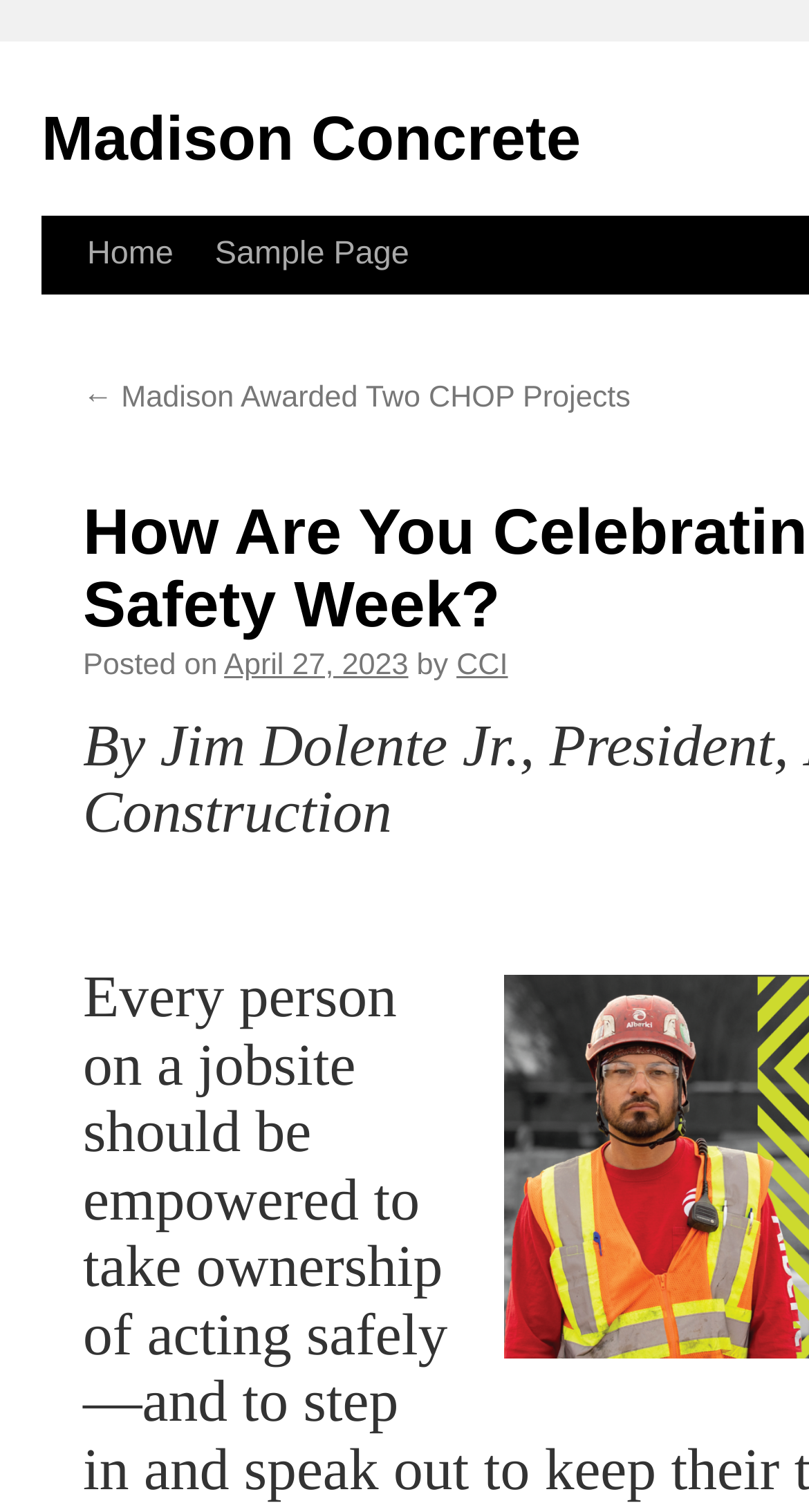Determine the bounding box coordinates of the UI element described below. Use the format (top-left x, top-left y, bottom-right x, bottom-right y) with floating point numbers between 0 and 1: Skip to content

[0.049, 0.141, 0.1, 0.298]